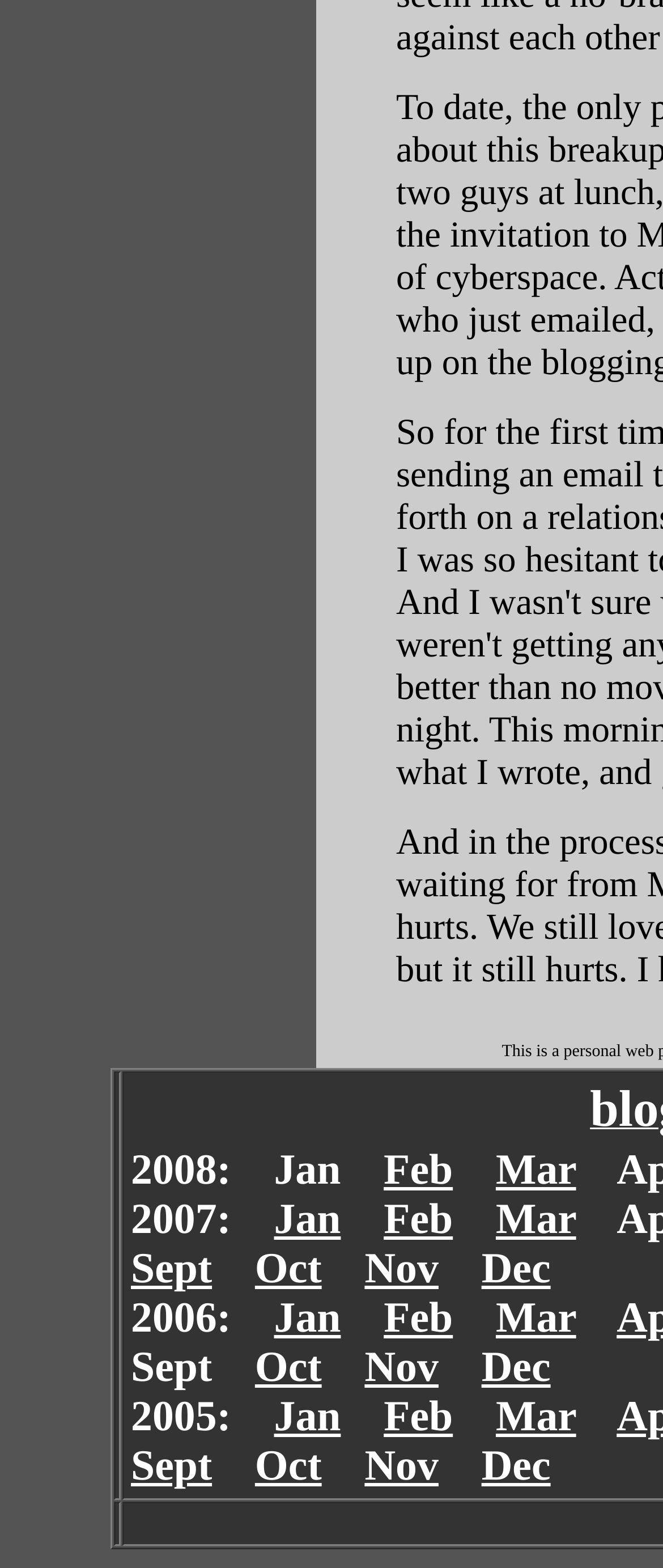What is the position of the 'Sept' link?
From the screenshot, supply a one-word or short-phrase answer.

Top-left